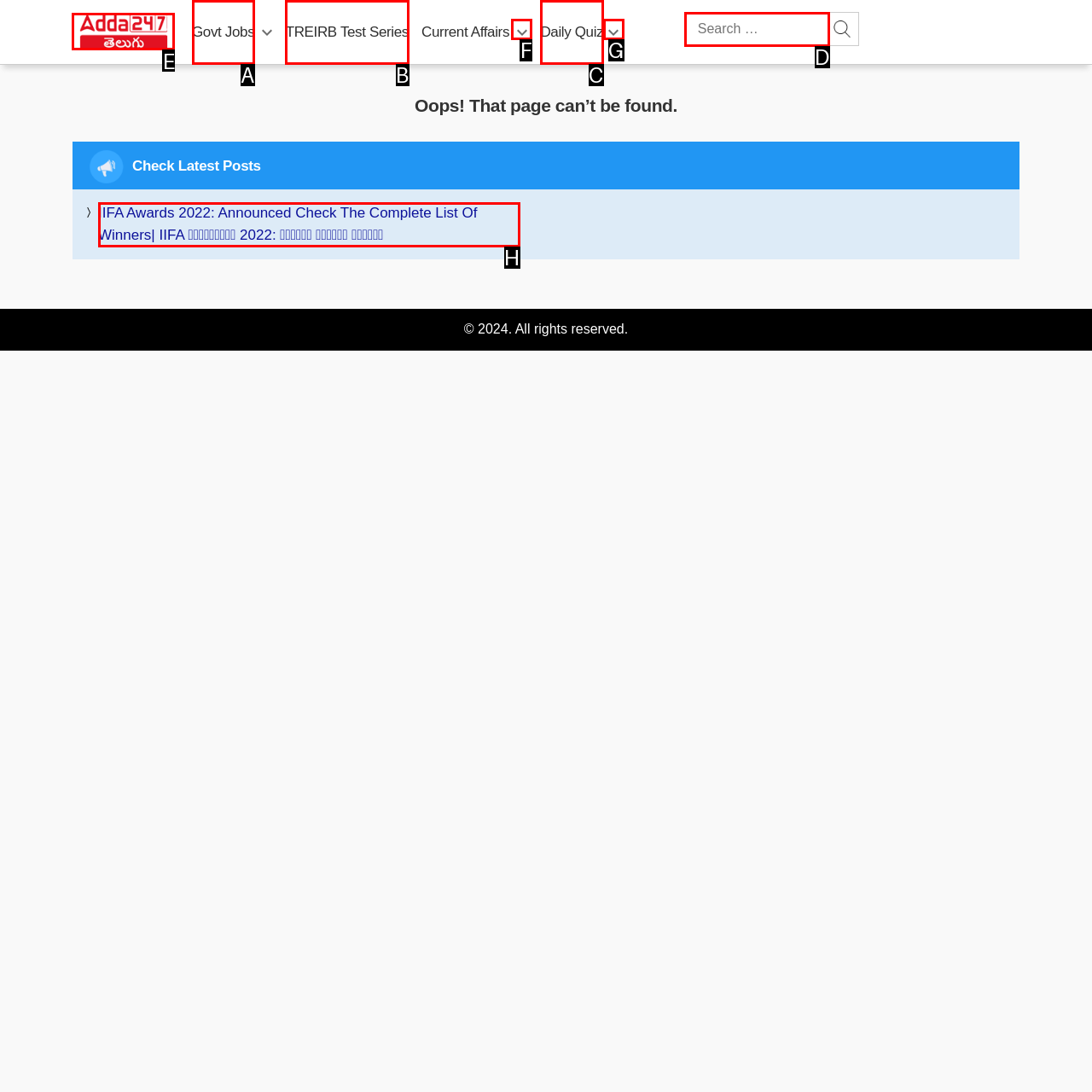Select the appropriate HTML element that needs to be clicked to finish the task: Search for Telugu govt jobs
Reply with the letter of the chosen option.

E